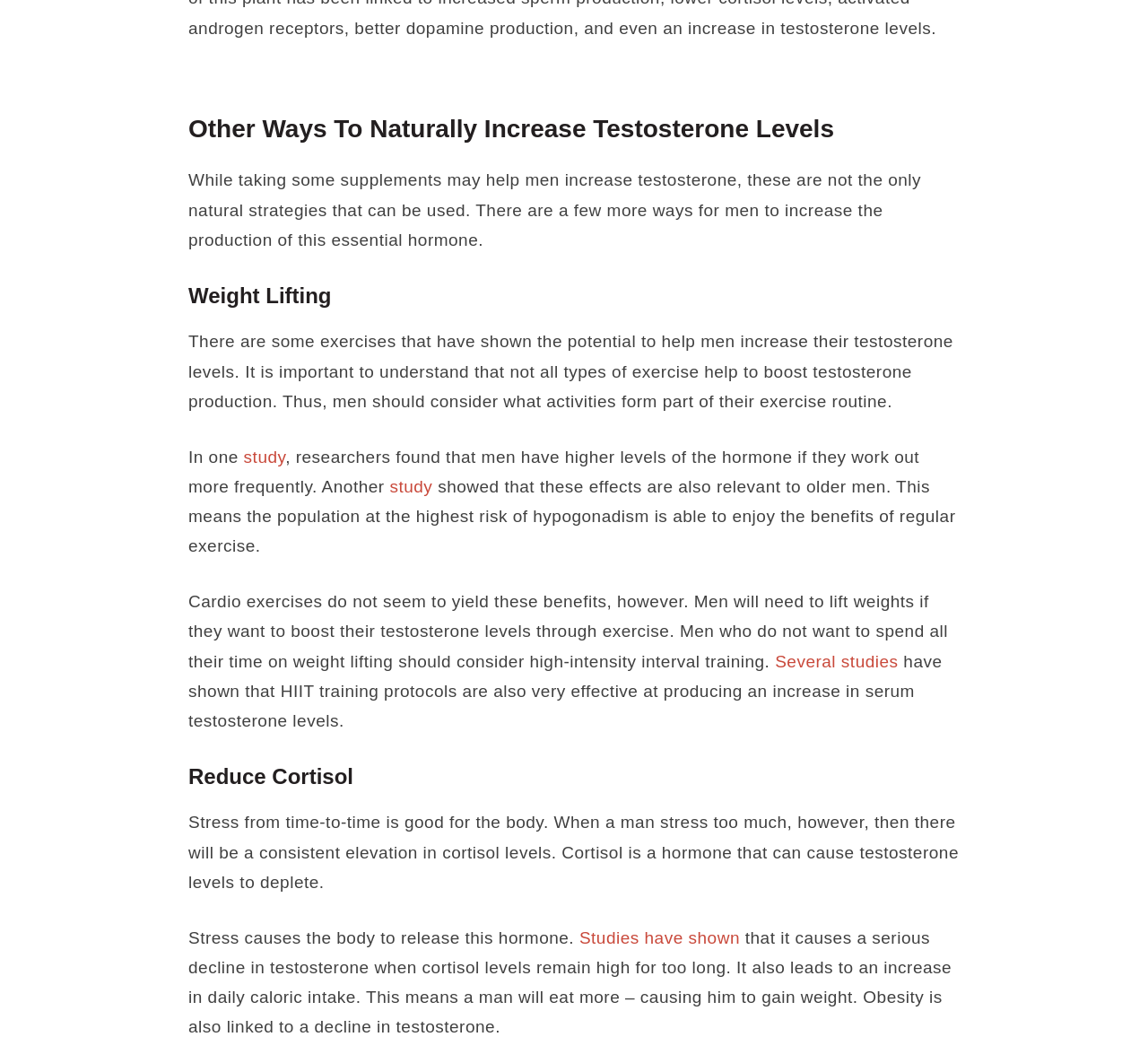What hormone can cause testosterone levels to deplete?
Refer to the image and answer the question using a single word or phrase.

Cortisol